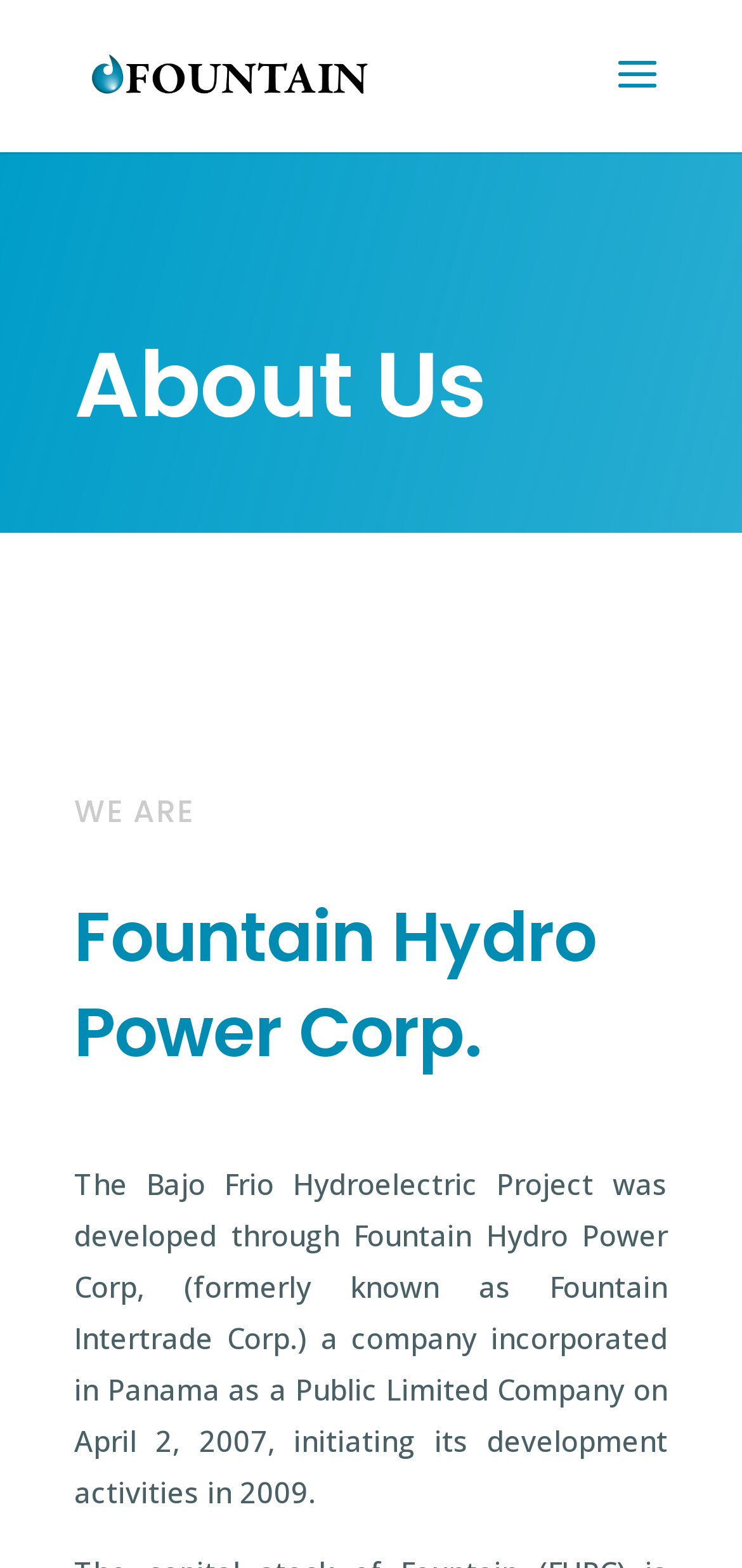Articulate a detailed summary of the webpage's content and design.

The webpage is about Fountain, specifically its "About Us" section. At the top left, there is a link to "Fountain" accompanied by an image with the same name. Below this, a search bar spans across the top of the page. 

The main content is divided into sections, with headings "About Us", "WE ARE", and "Fountain Hydro Power Corp." stacked vertically. The "About Us" heading is followed by a paragraph of text that describes the Bajo Frio Hydroelectric Project, its development, and the company's history, including its incorporation date and initial development activities.